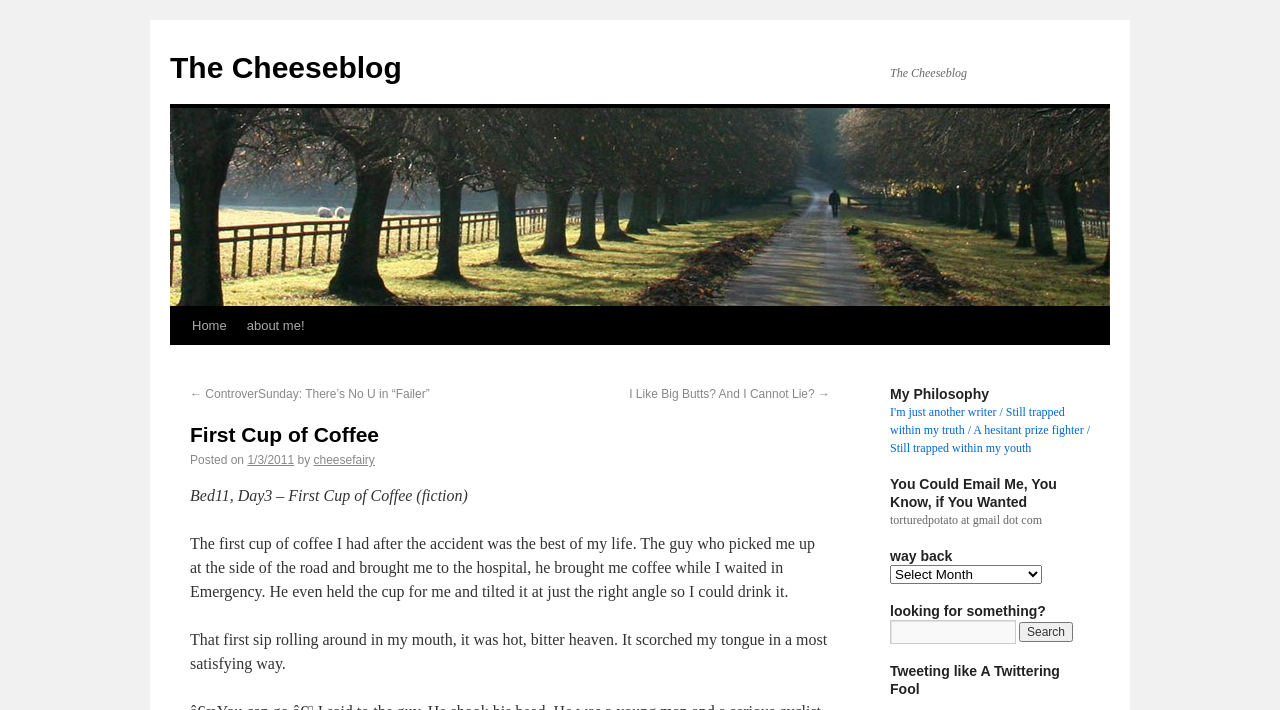Please locate the clickable area by providing the bounding box coordinates to follow this instruction: "check previous posts".

[0.695, 0.77, 0.852, 0.796]